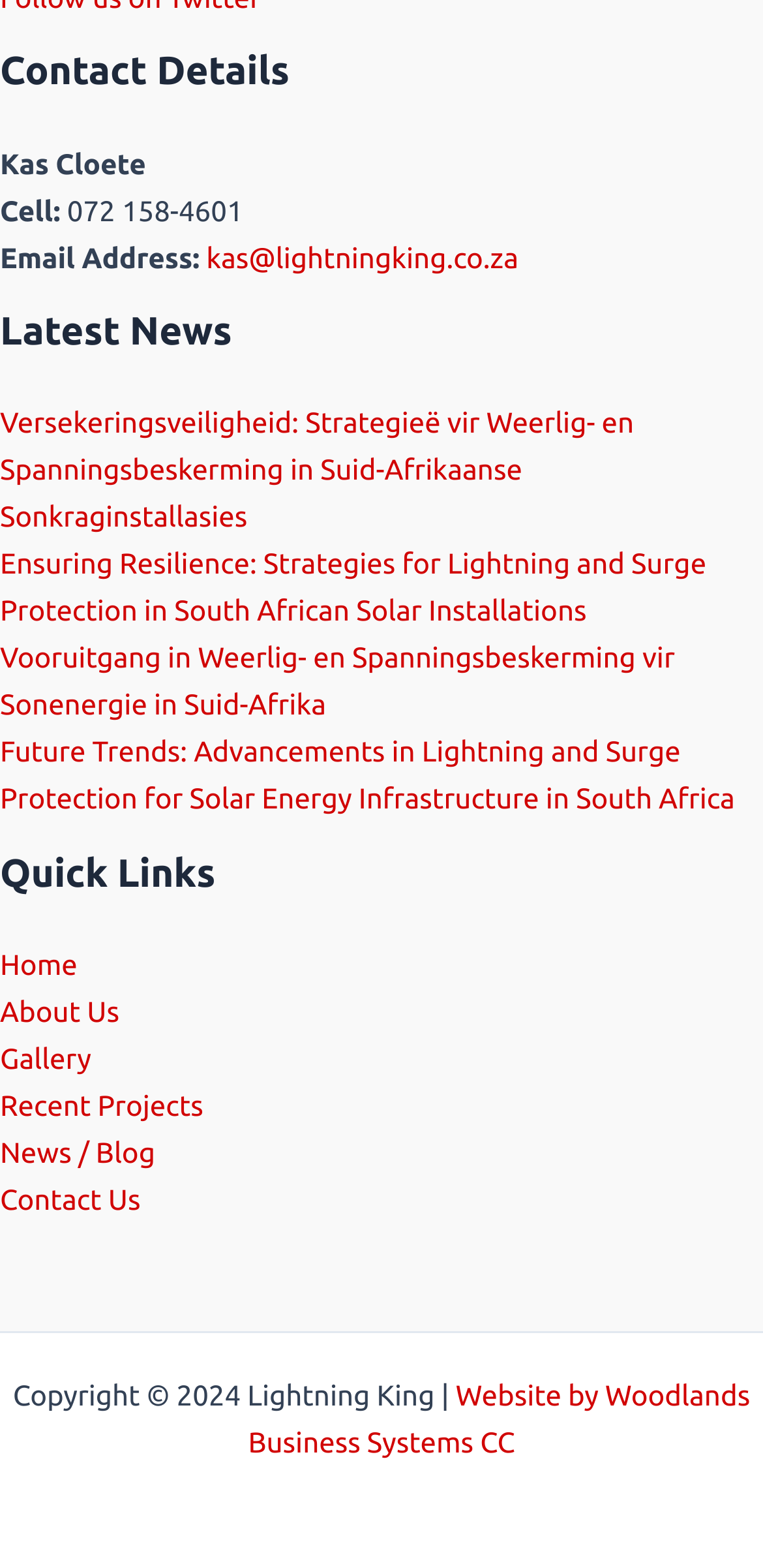Provide the bounding box coordinates for the UI element described in this sentence: "Recent Projects". The coordinates should be four float values between 0 and 1, i.e., [left, top, right, bottom].

[0.0, 0.694, 0.266, 0.715]